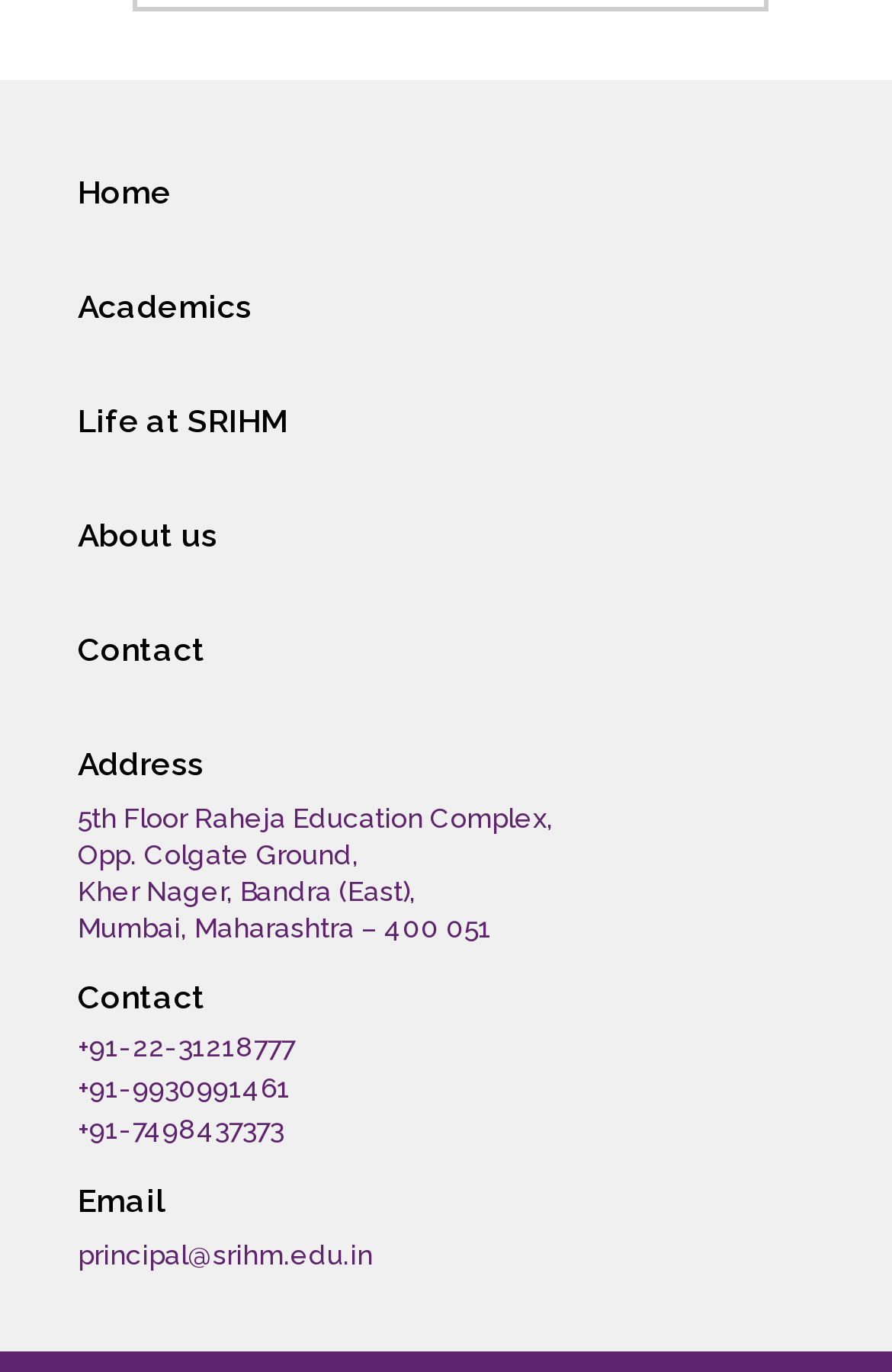Please find the bounding box coordinates for the clickable element needed to perform this instruction: "explore life at SRIHM".

[0.062, 0.265, 0.938, 0.349]